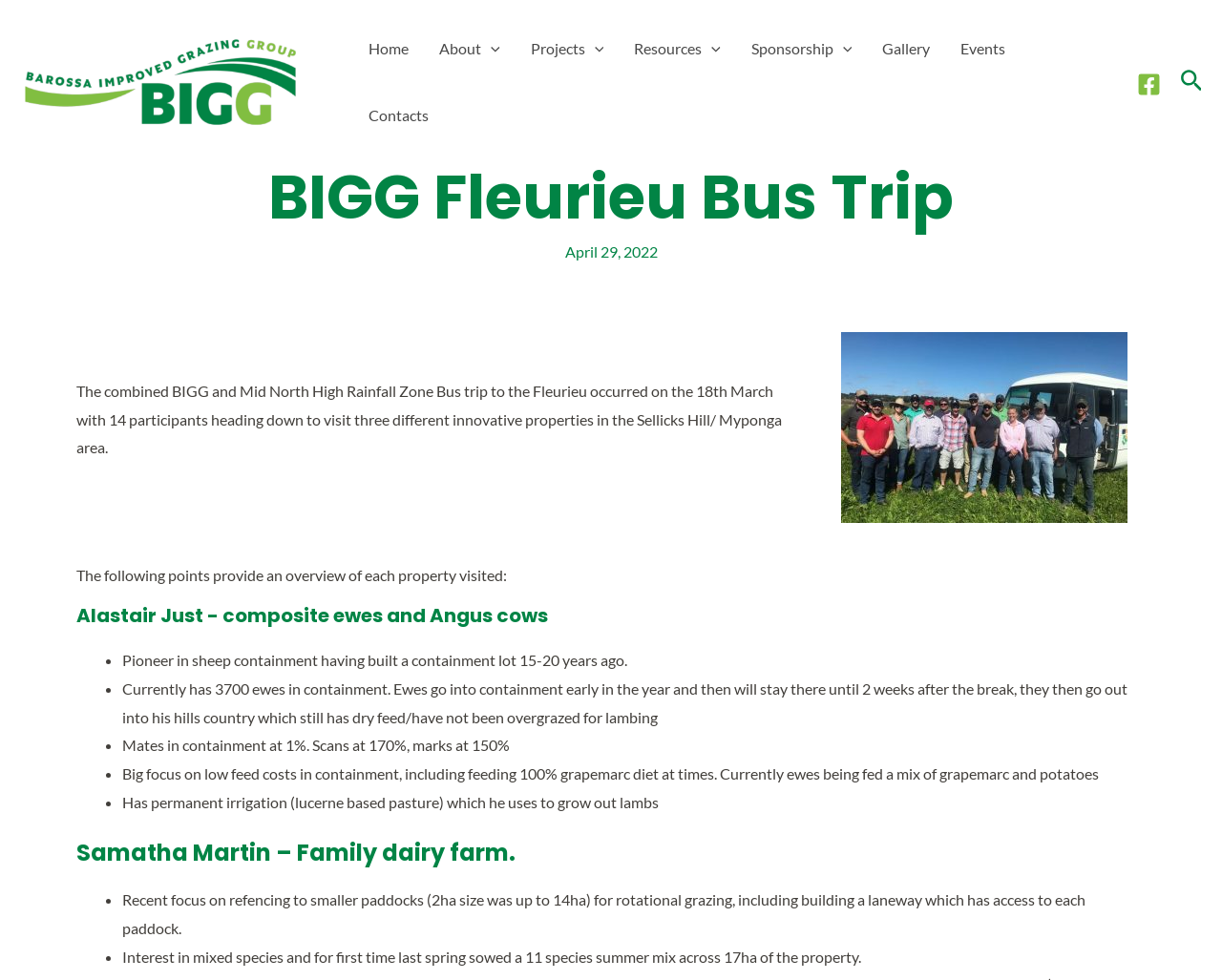Provide a thorough description of the webpage's content and layout.

The webpage is about the BIGG Fleurieu Bus Trip, which is an event organized by the Barossa Improved Grazing Group. At the top left corner, there is a logo of the Barossa Improved Grazing Group, accompanied by a link to the group's website. Below the logo, there is a navigation menu with links to different sections of the website, including Home, About, Projects, Resources, Sponsorship, Gallery, Events, and Contacts.

On the top right corner, there are two icons: a Facebook link and a search icon. Below the navigation menu, there is a header section with a title "BIGG Fleurieu Bus Trip" and a date "April 29, 2022". 

The main content of the webpage is about the bus trip, which took place on March 18th with 14 participants visiting three innovative properties in the Sellicks Hill/Myponga area. There is a large image of the bus trip on the right side of the page. 

The text describes the bus trip and provides an overview of each property visited. The first property is Alastair Just's, which is a composite ewes and Angus cows farm. There are five bullet points summarizing the key features of this property, including its containment lot, ewe management, and feeding practices. 

The second property is Samantha Martin's family dairy farm, which has a focus on refencing to smaller paddocks for rotational grazing and has experimented with mixed species sowing. There are two bullet points summarizing the key features of this property.